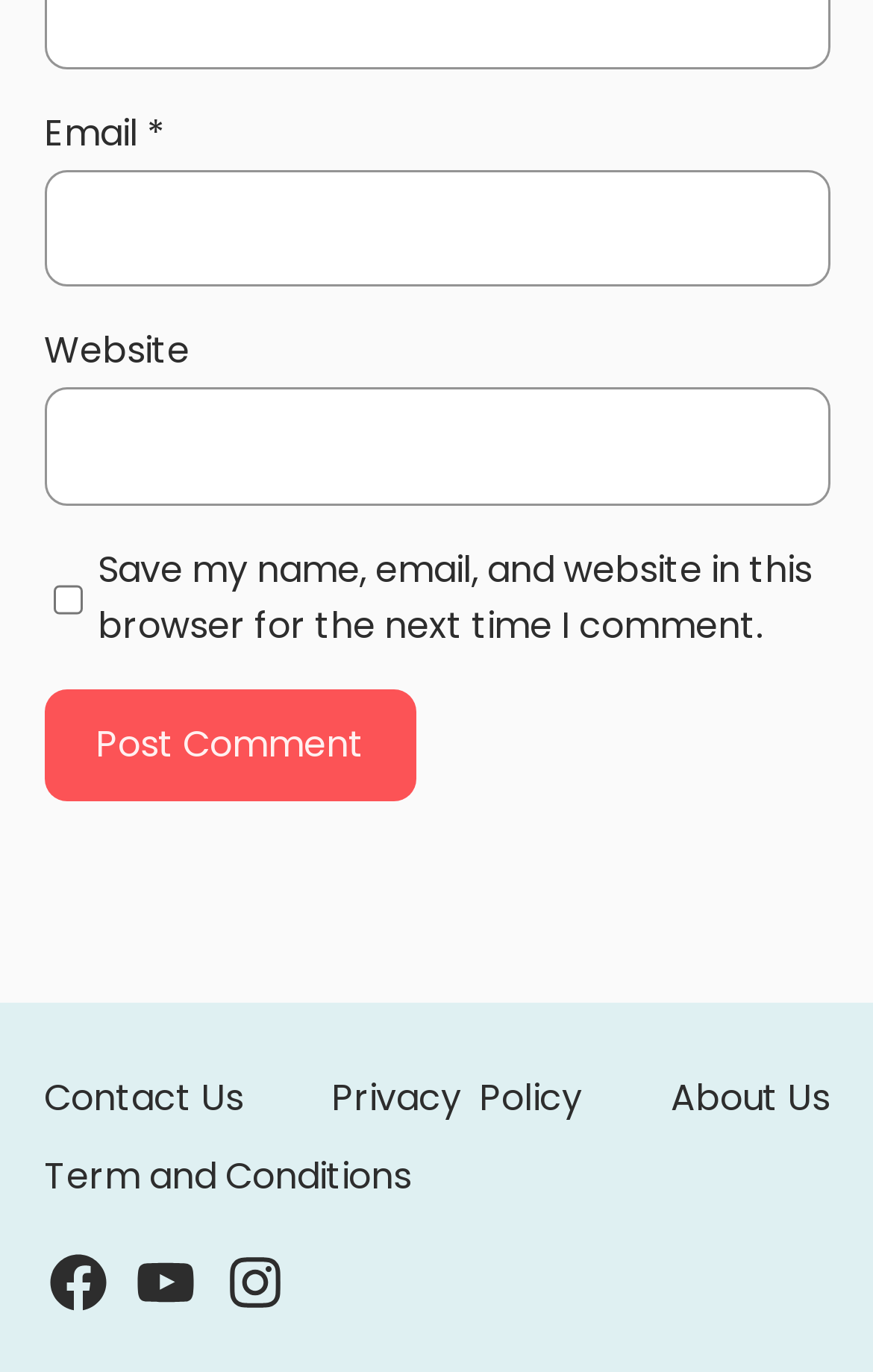Highlight the bounding box coordinates of the region I should click on to meet the following instruction: "Quote a post".

None